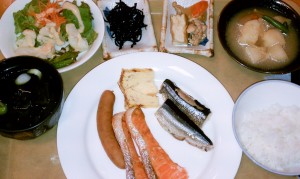Please analyze the image and give a detailed answer to the question:
What is served in a smaller bowl?

According to the caption, 'a serving of fluffy white rice' is served in a smaller bowl, accompanying the main plate.